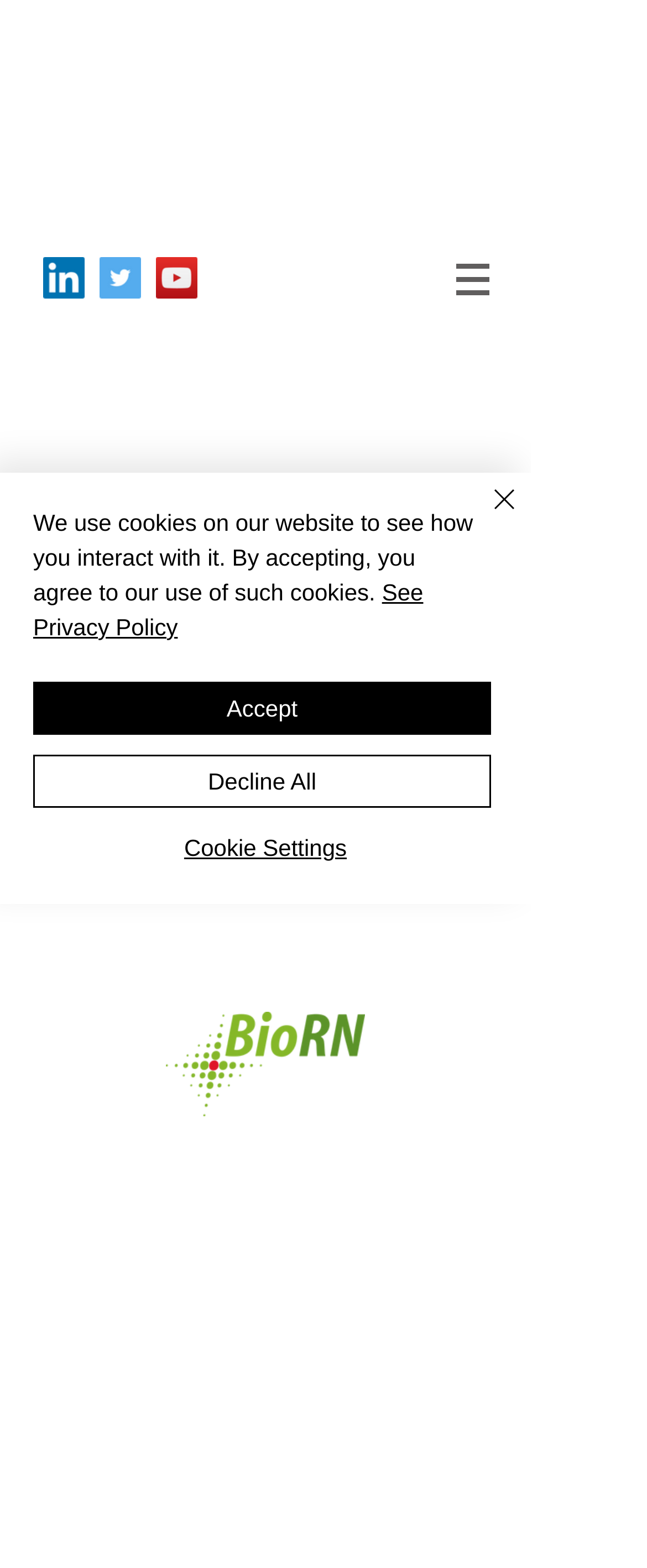Give the bounding box coordinates for the element described as: "aria-label="Quick actions"".

[0.651, 0.507, 0.779, 0.56]